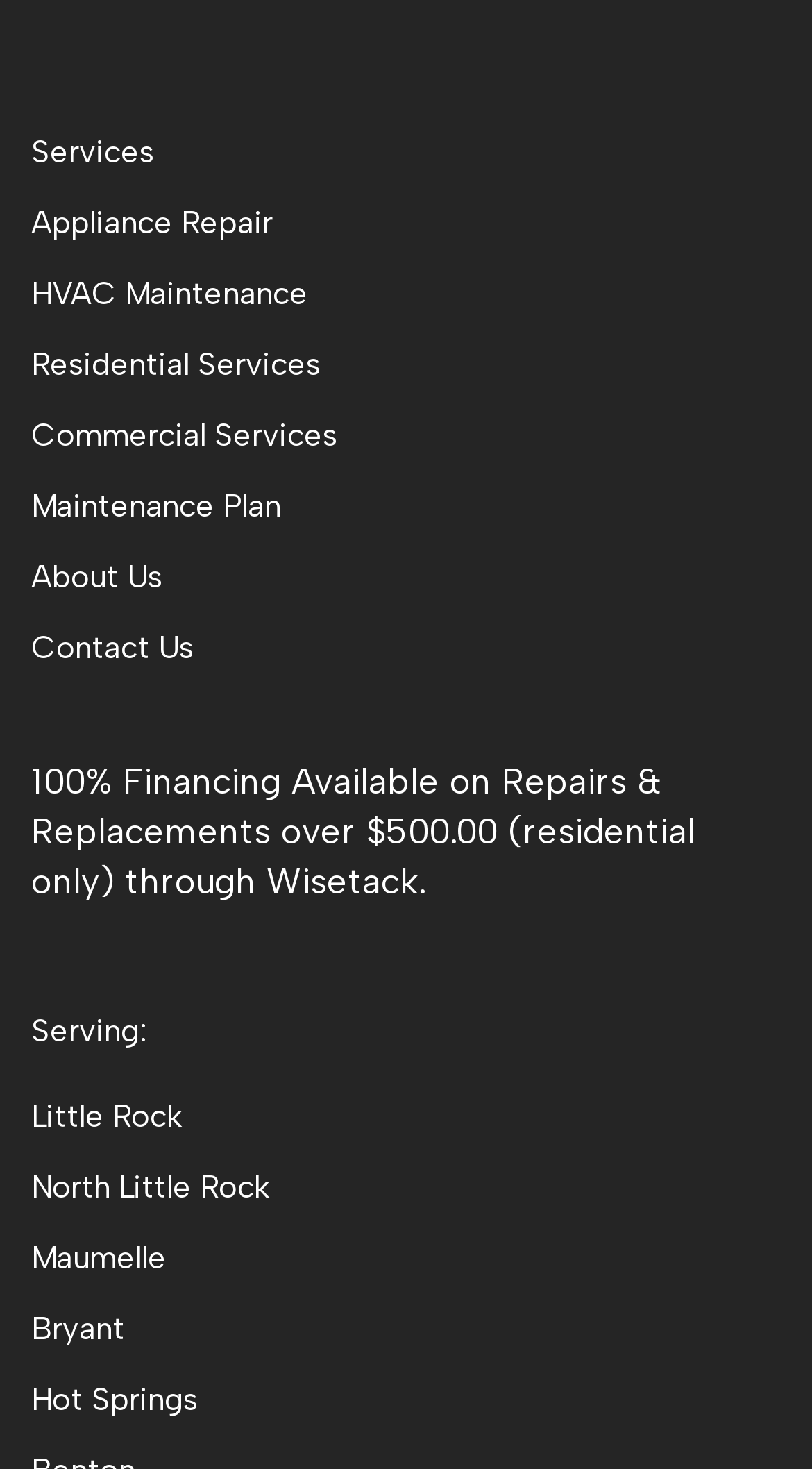Identify the bounding box coordinates of the part that should be clicked to carry out this instruction: "Check Maintenance Plan".

[0.038, 0.331, 0.346, 0.357]